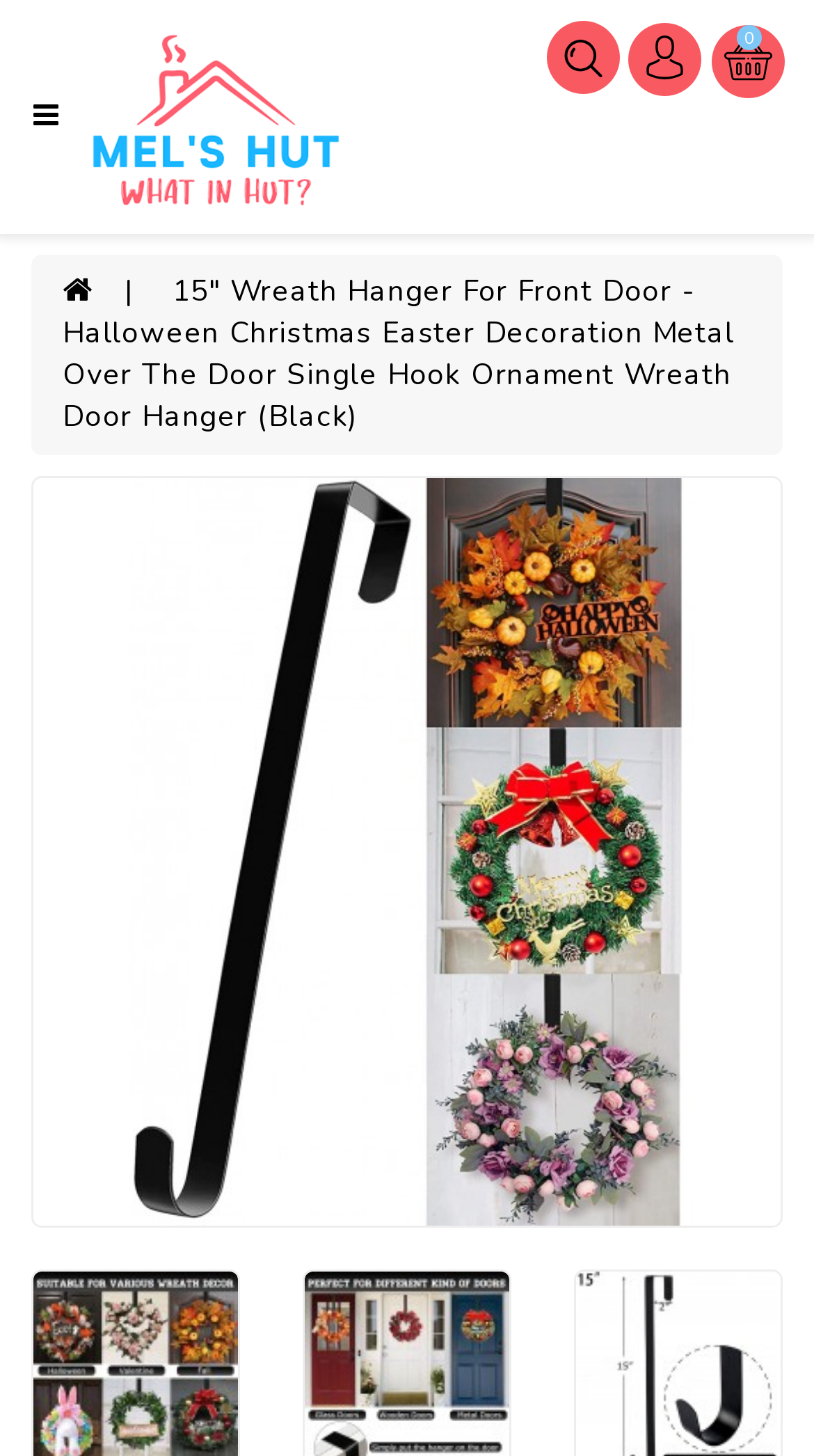Find the UI element described as: "TOYS" and predict its bounding box coordinates. Ensure the coordinates are four float numbers between 0 and 1, [left, top, right, bottom].

[0.0, 0.247, 0.077, 0.295]